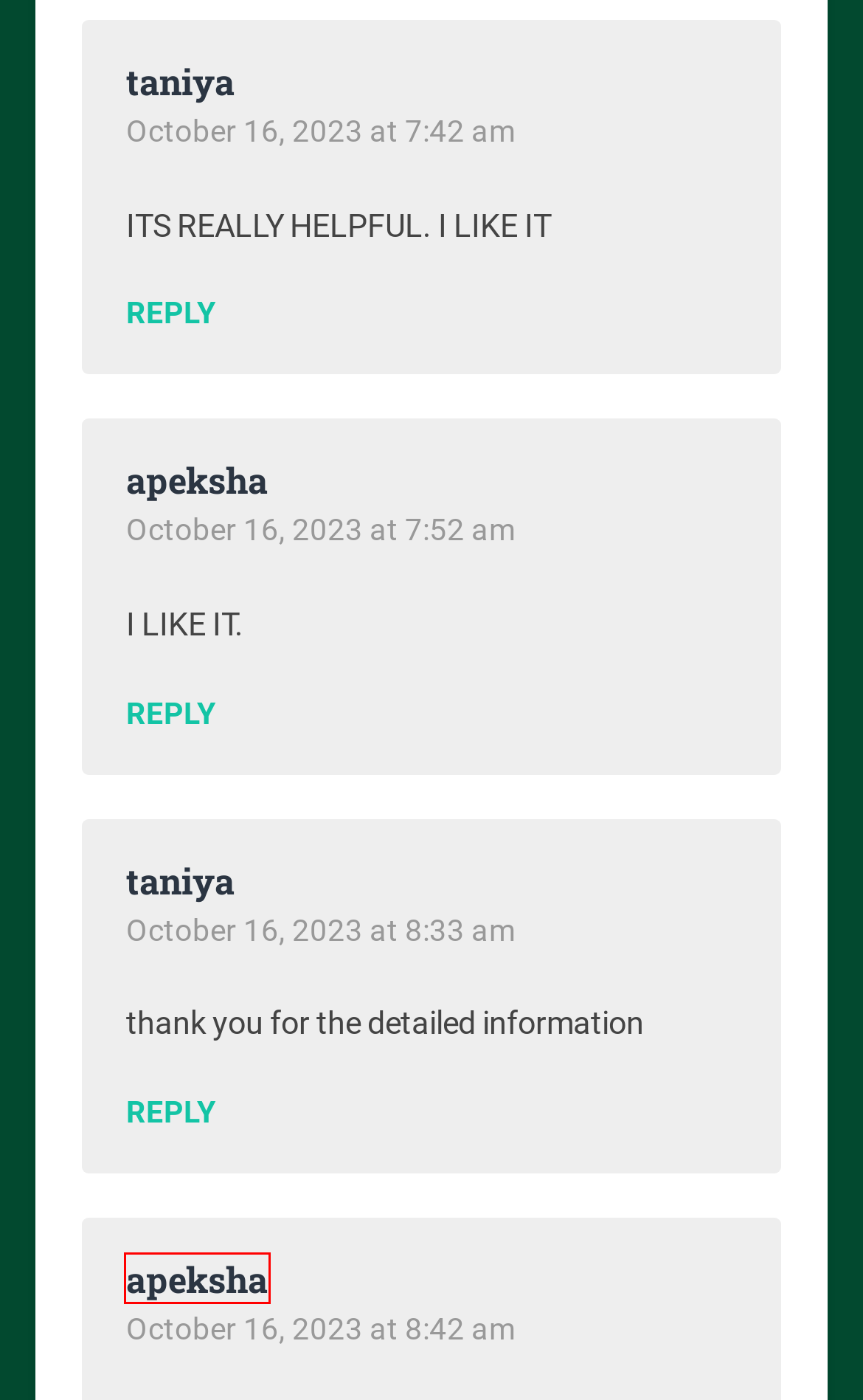Given a screenshot of a webpage with a red bounding box around a UI element, please identify the most appropriate webpage description that matches the new webpage after you click on the element. Here are the candidates:
A. Hotel Devraj Palace - Luxury Hotel in Maheshwar
B. How to travel to Greece while pregnant
C. Daddy Flights – We will beat the price
D. Expand Hotels | Hotel Marketing Company in Rajasthan, India
E. Beauty Parlour / Salon in Waterford west, Holmview and Beenleigh
F. Maa ji House | Luxury Homestay in udaipur near lake Pichola
G. Nova Campus | German, Spanish, Italian, Portuguese Classes
H. Hotel Ashish Palace, Udaipur – Hotel Ashish Palace, Best Family Hotel in Udaipur, Rajasthan

D